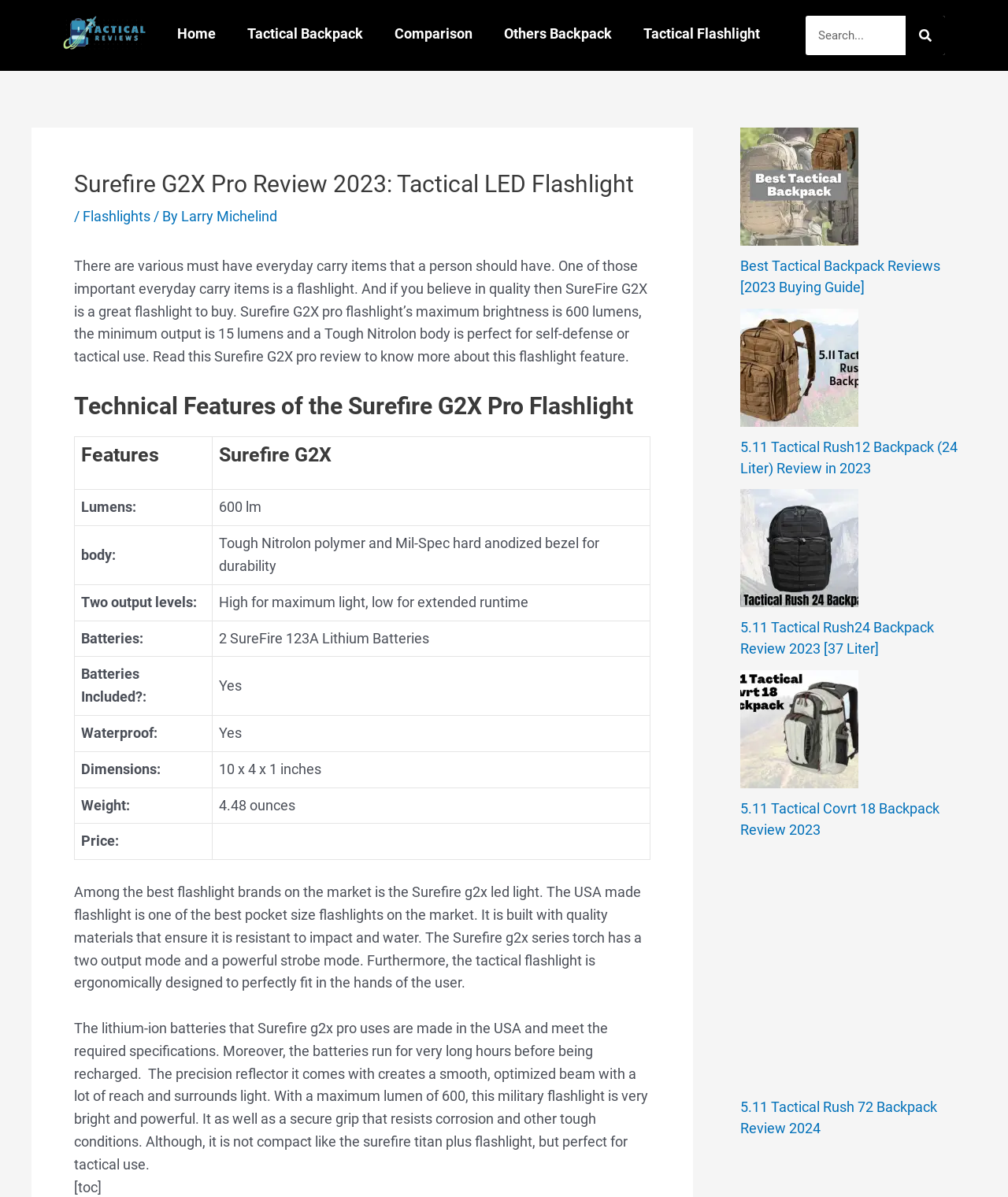Specify the bounding box coordinates of the element's area that should be clicked to execute the given instruction: "Click on the 'Home' link". The coordinates should be four float numbers between 0 and 1, i.e., [left, top, right, bottom].

[0.16, 0.013, 0.229, 0.043]